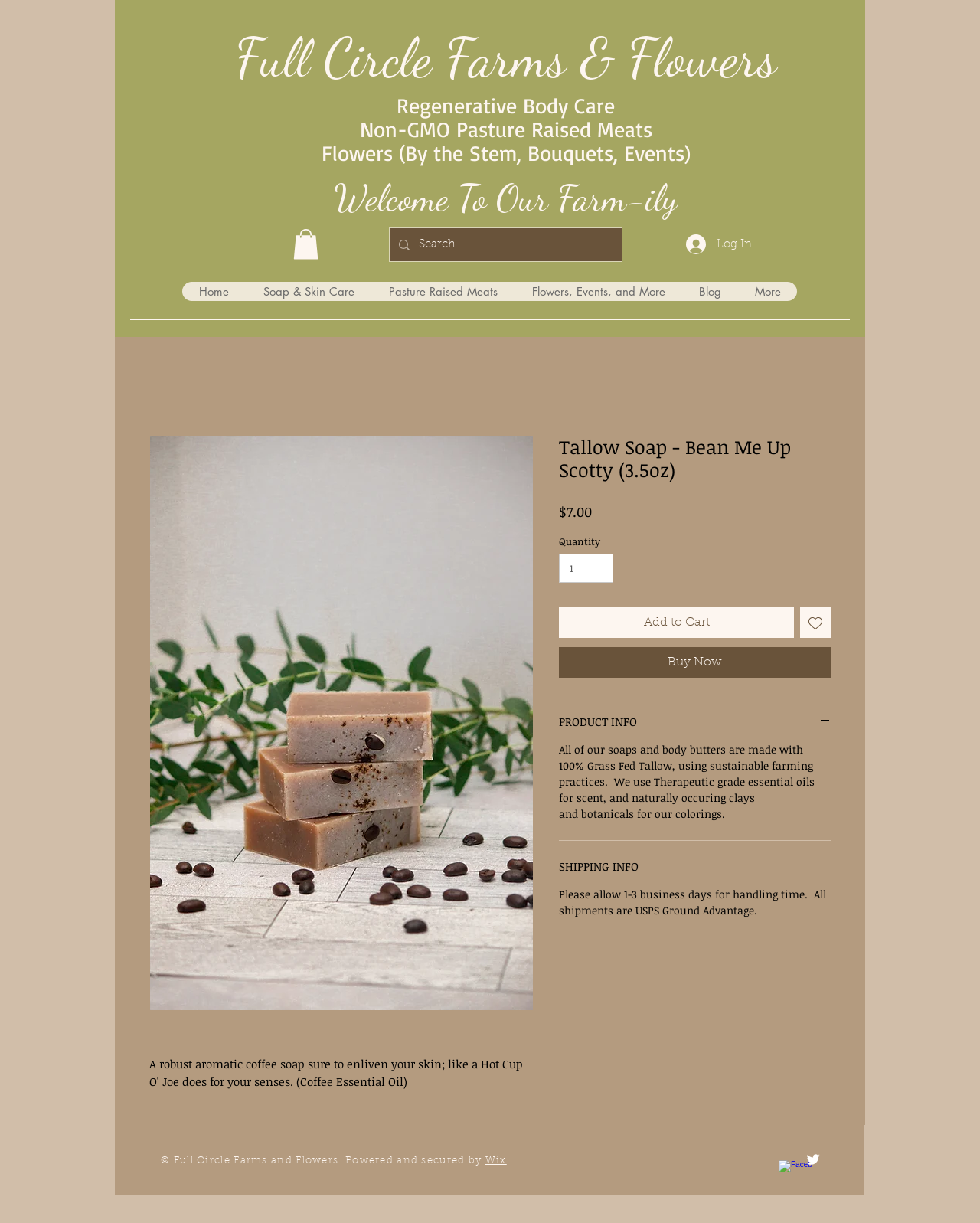Find the bounding box coordinates for the UI element that matches this description: "Flowers, Events, and More".

[0.525, 0.23, 0.695, 0.246]